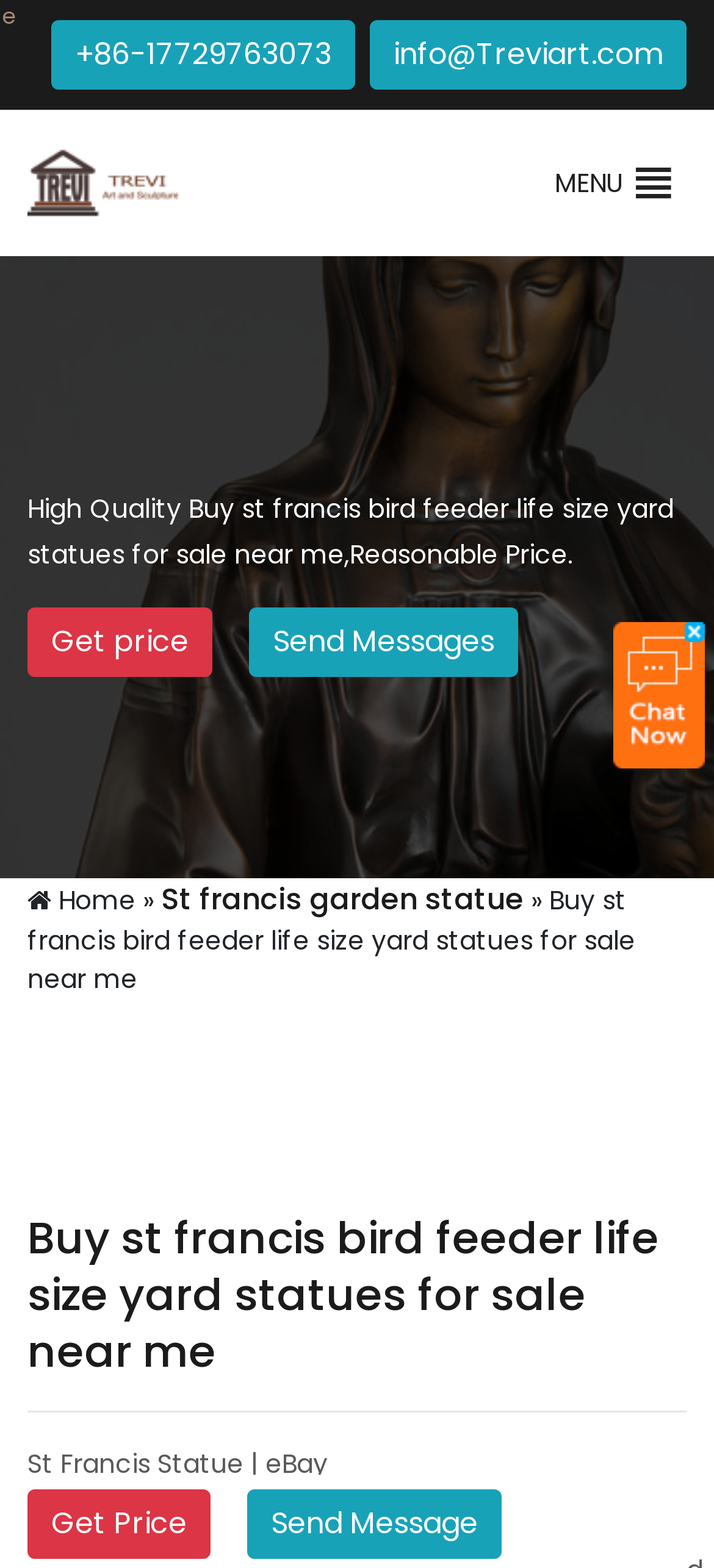Please predict the bounding box coordinates (top-left x, top-left y, bottom-right x, bottom-right y) for the UI element in the screenshot that fits the description: St francis garden statue

[0.226, 0.56, 0.733, 0.587]